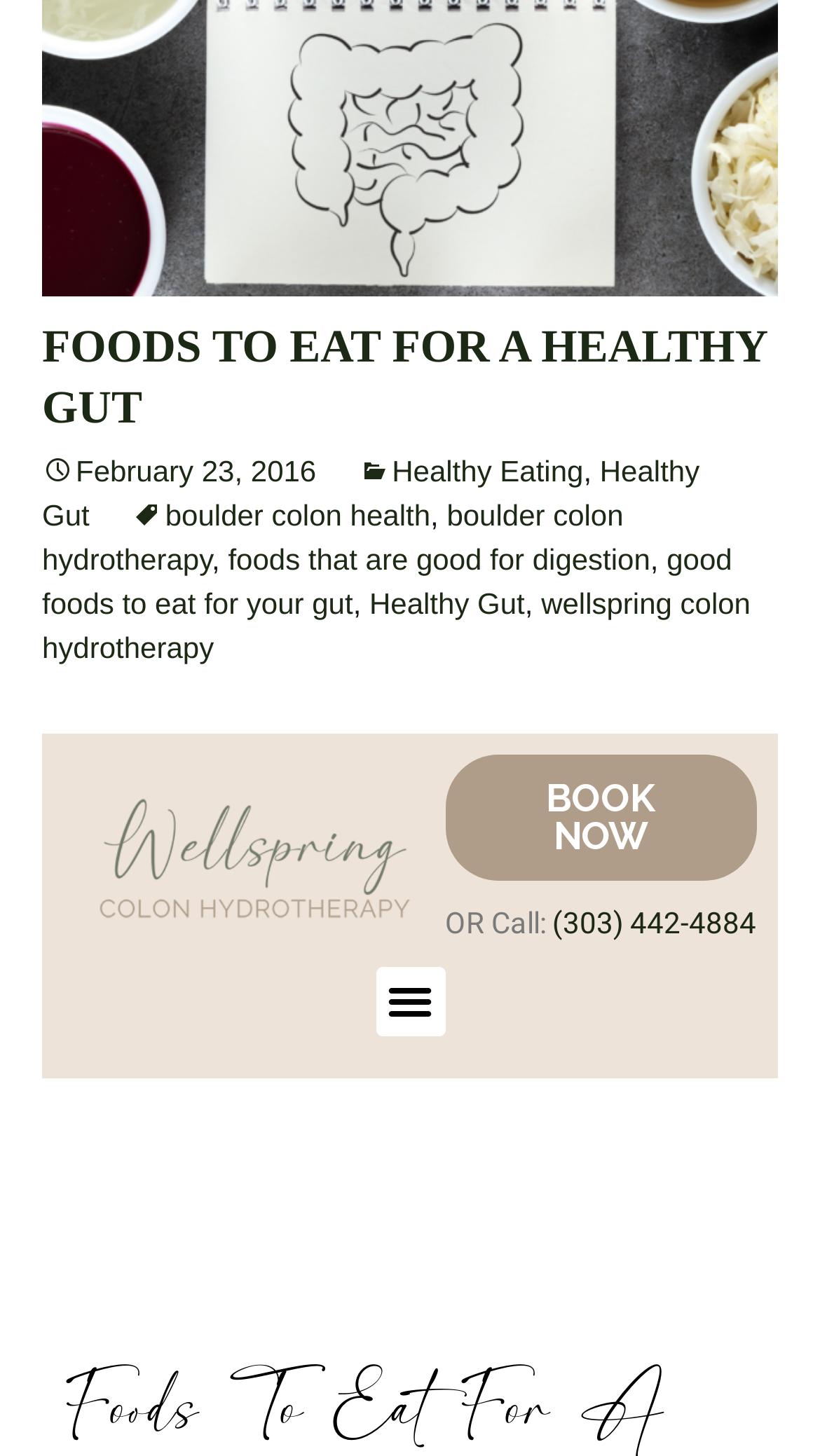Find the bounding box of the UI element described as: "Menu". The bounding box coordinates should be given as four float values between 0 and 1, i.e., [left, top, right, bottom].

[0.458, 0.664, 0.542, 0.711]